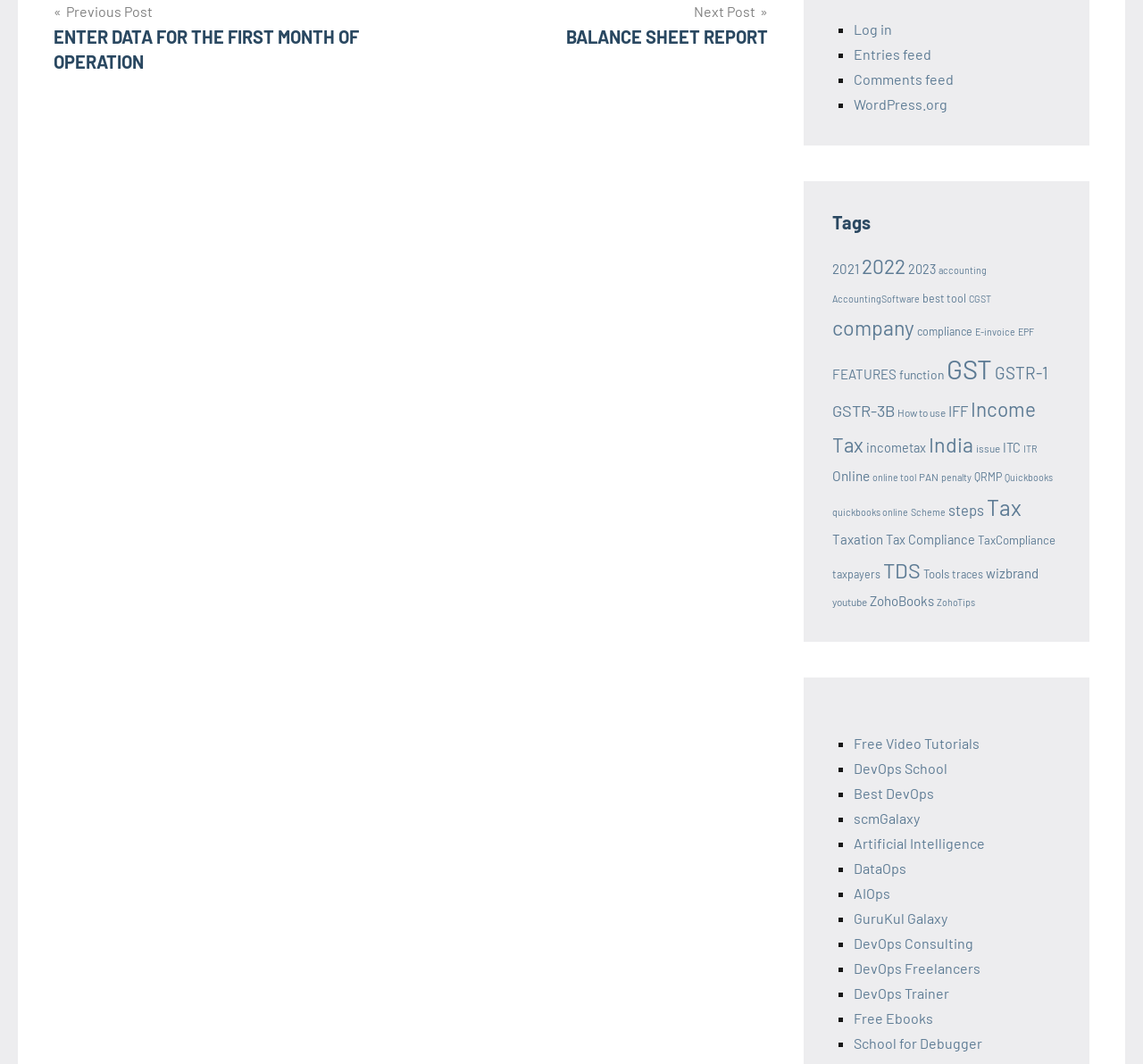Locate the bounding box coordinates of the area to click to fulfill this instruction: "View '2021' items". The bounding box should be presented as four float numbers between 0 and 1, in the order [left, top, right, bottom].

[0.728, 0.245, 0.752, 0.26]